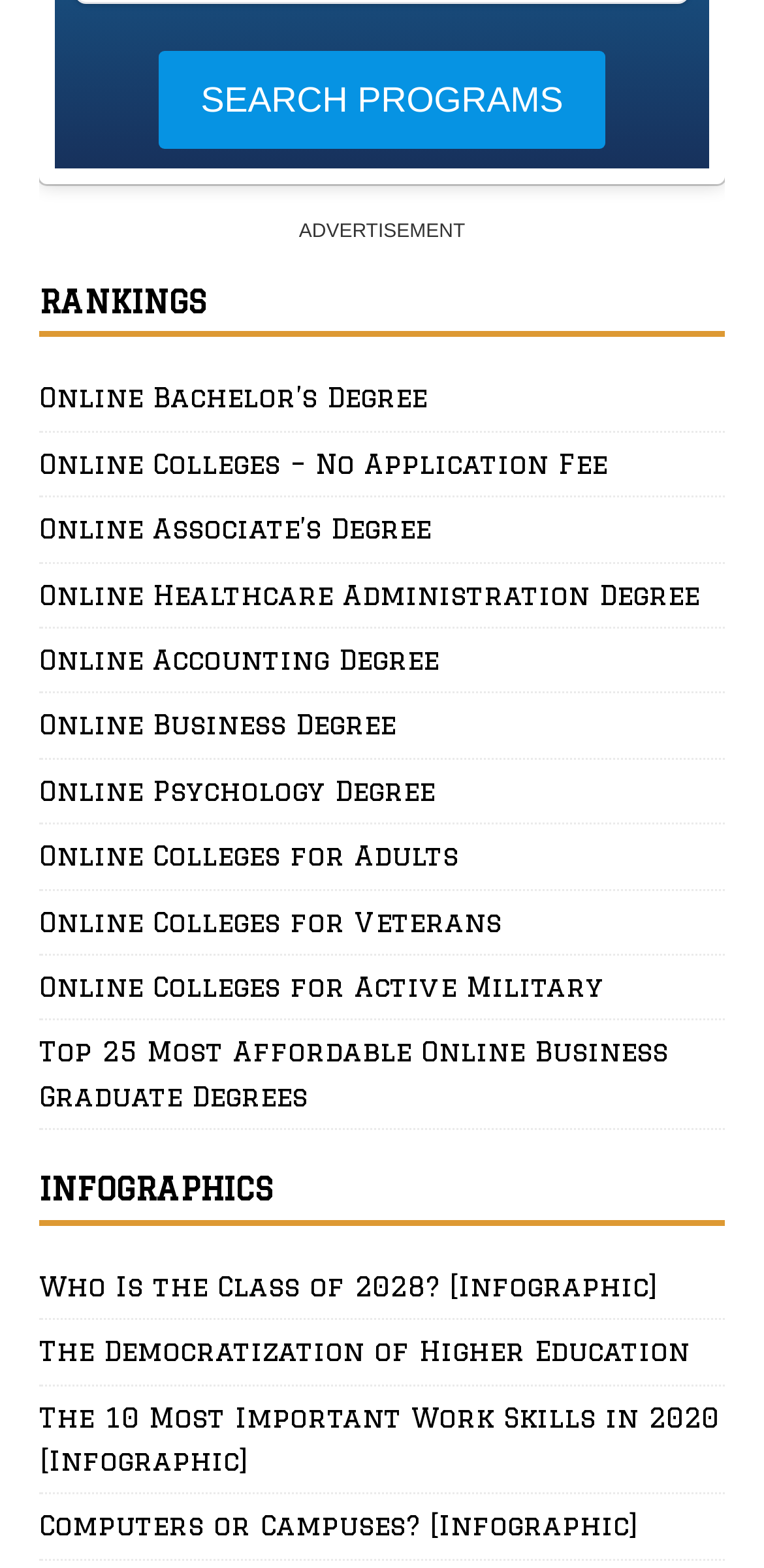Please identify the bounding box coordinates of the area I need to click to accomplish the following instruction: "View rankings".

[0.051, 0.179, 0.949, 0.215]